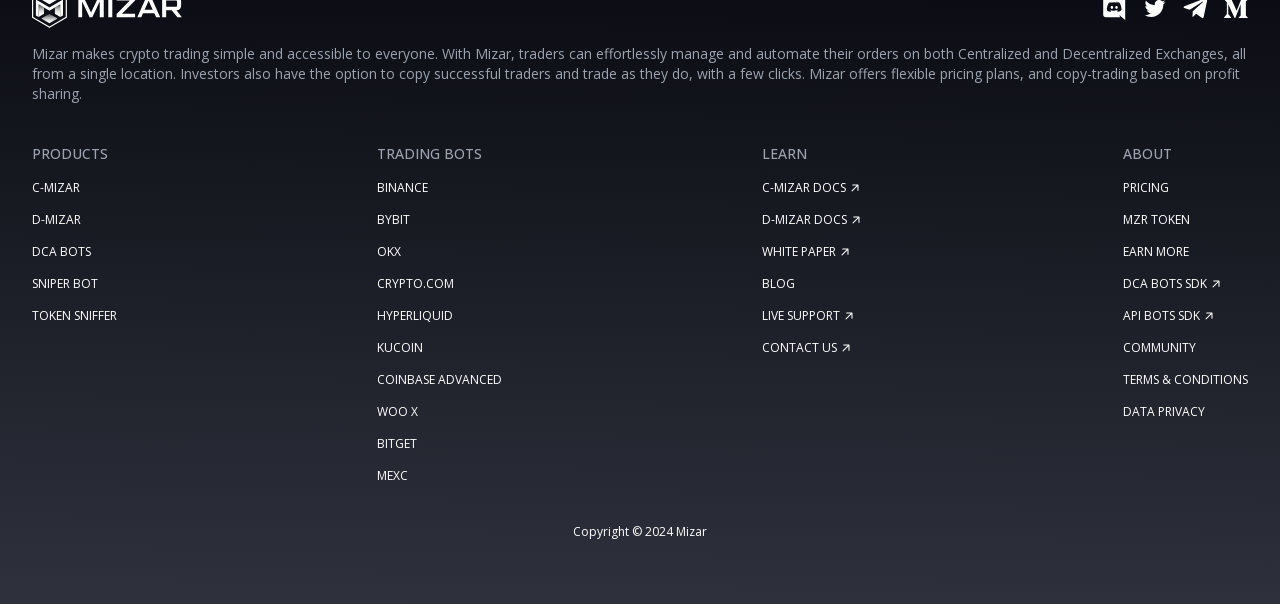Identify the bounding box coordinates of the clickable region required to complete the instruction: "Learn more about D-MIZAR DOCS". The coordinates should be given as four float numbers within the range of 0 and 1, i.e., [left, top, right, bottom].

[0.595, 0.351, 0.674, 0.377]